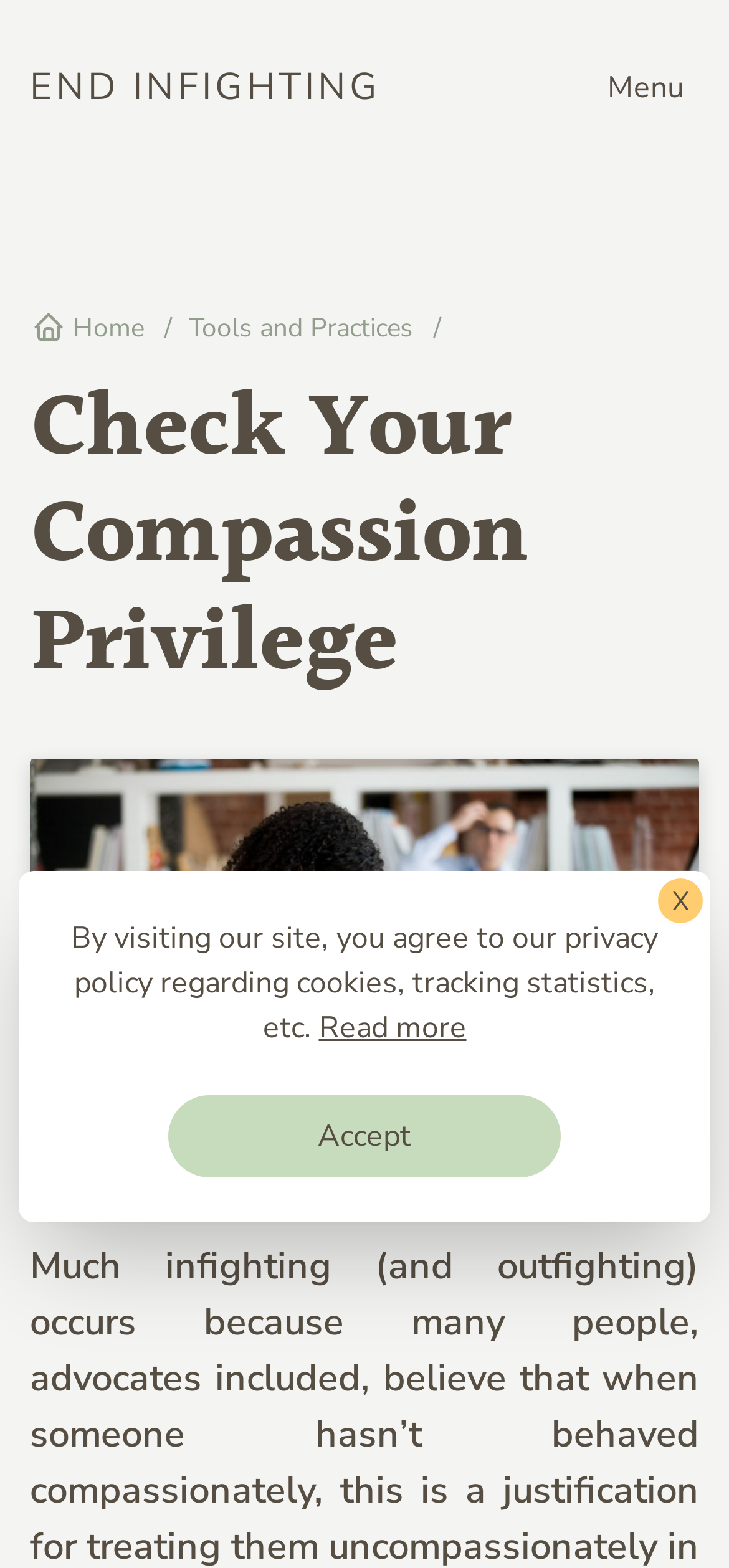What is the content of the figure on the webpage?
Give a single word or phrase answer based on the content of the image.

Unknown